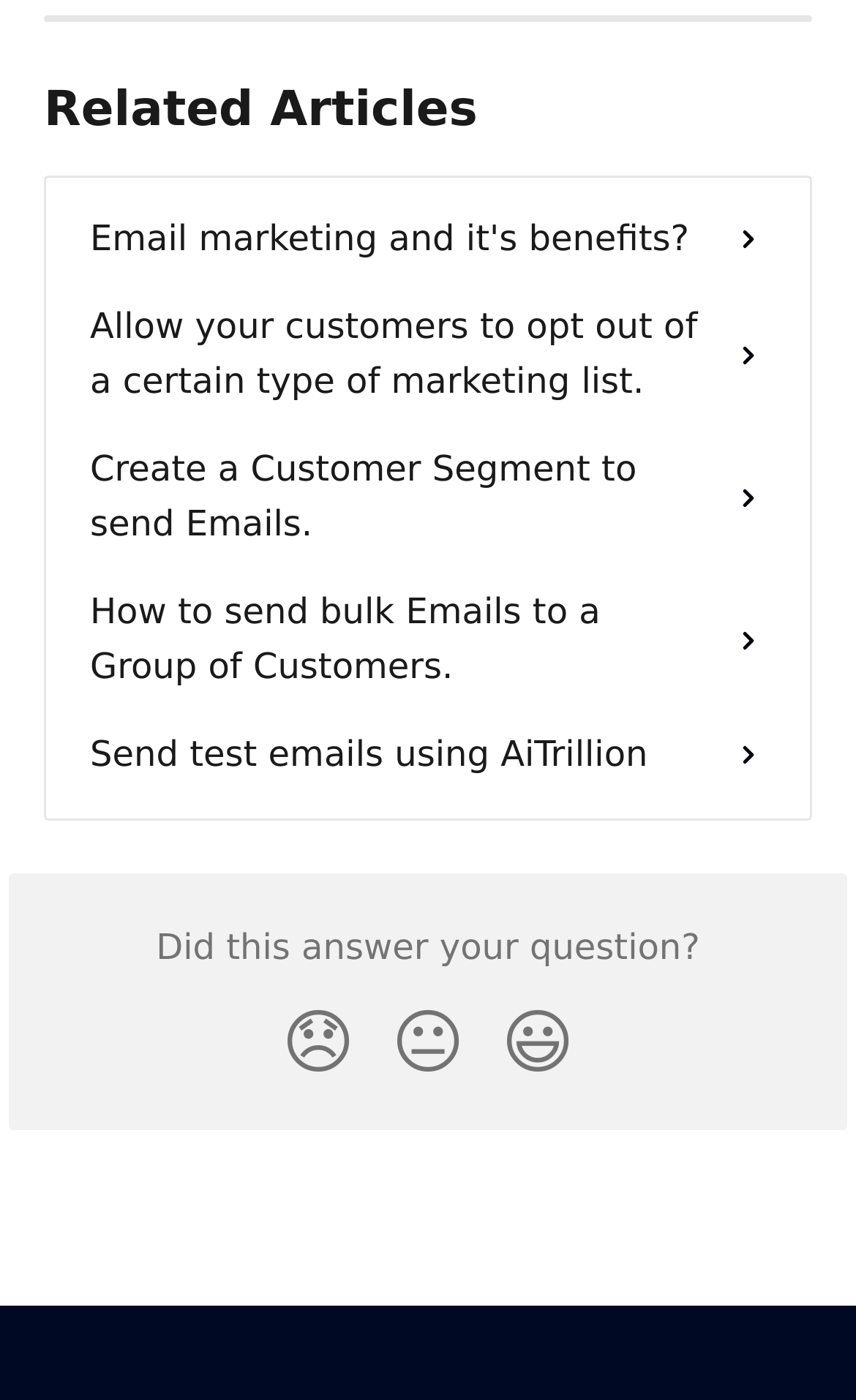What is the text above the reaction buttons?
Please provide a single word or phrase as the answer based on the screenshot.

Did this answer your question?